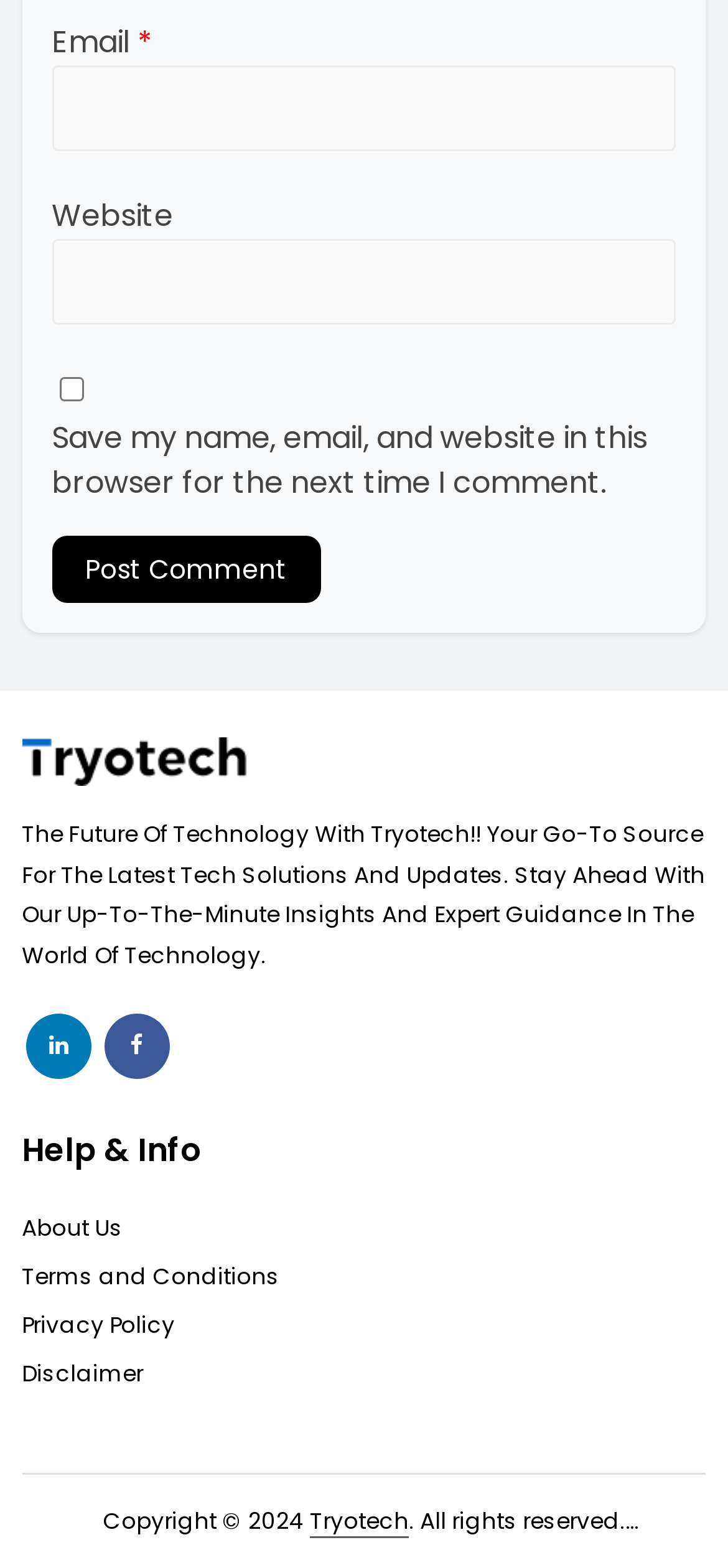Please find the bounding box coordinates of the element's region to be clicked to carry out this instruction: "Enter email address".

[0.071, 0.042, 0.929, 0.097]